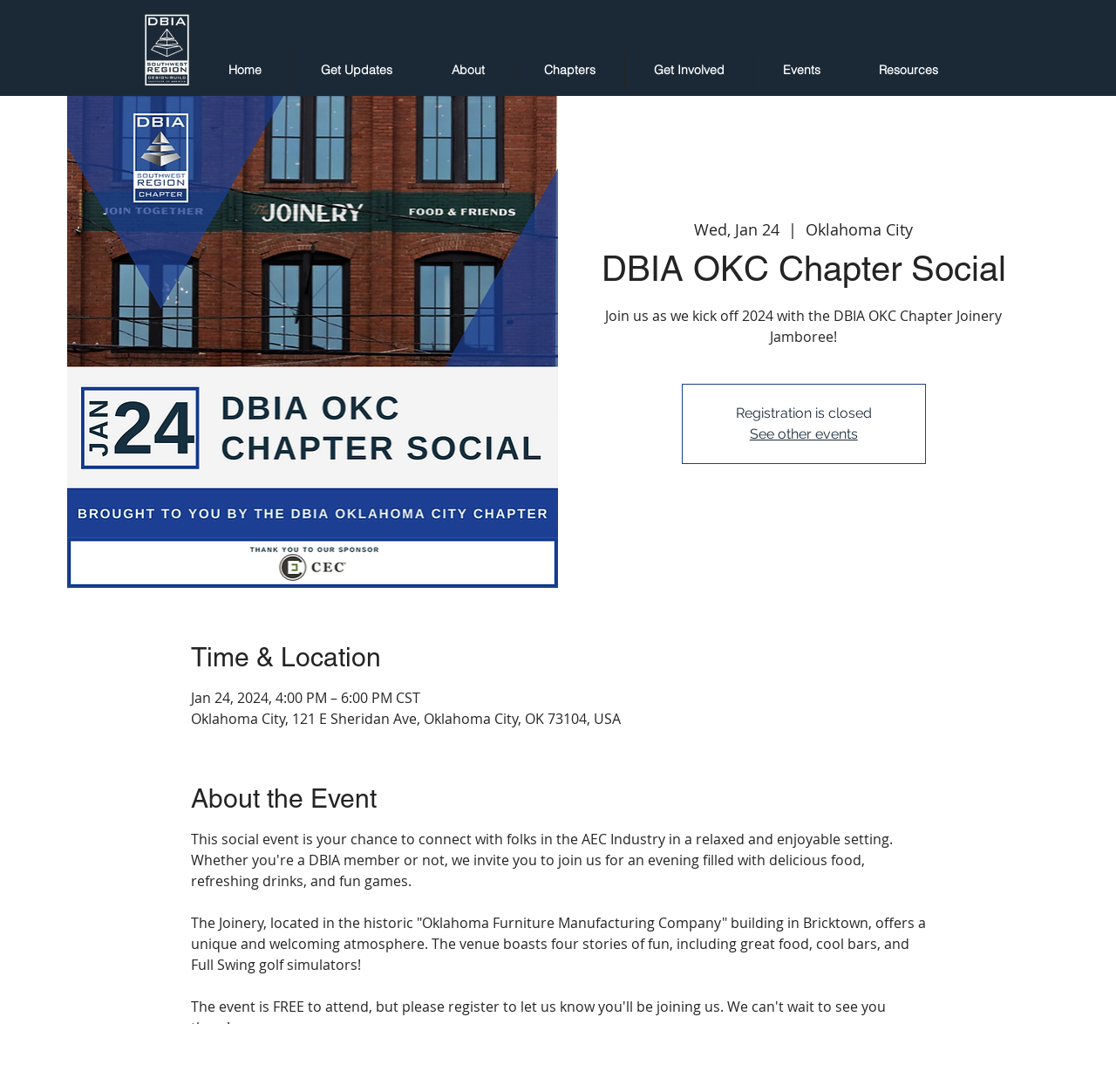Find the bounding box coordinates for the area that should be clicked to accomplish the instruction: "Click the Home link".

[0.178, 0.048, 0.26, 0.08]